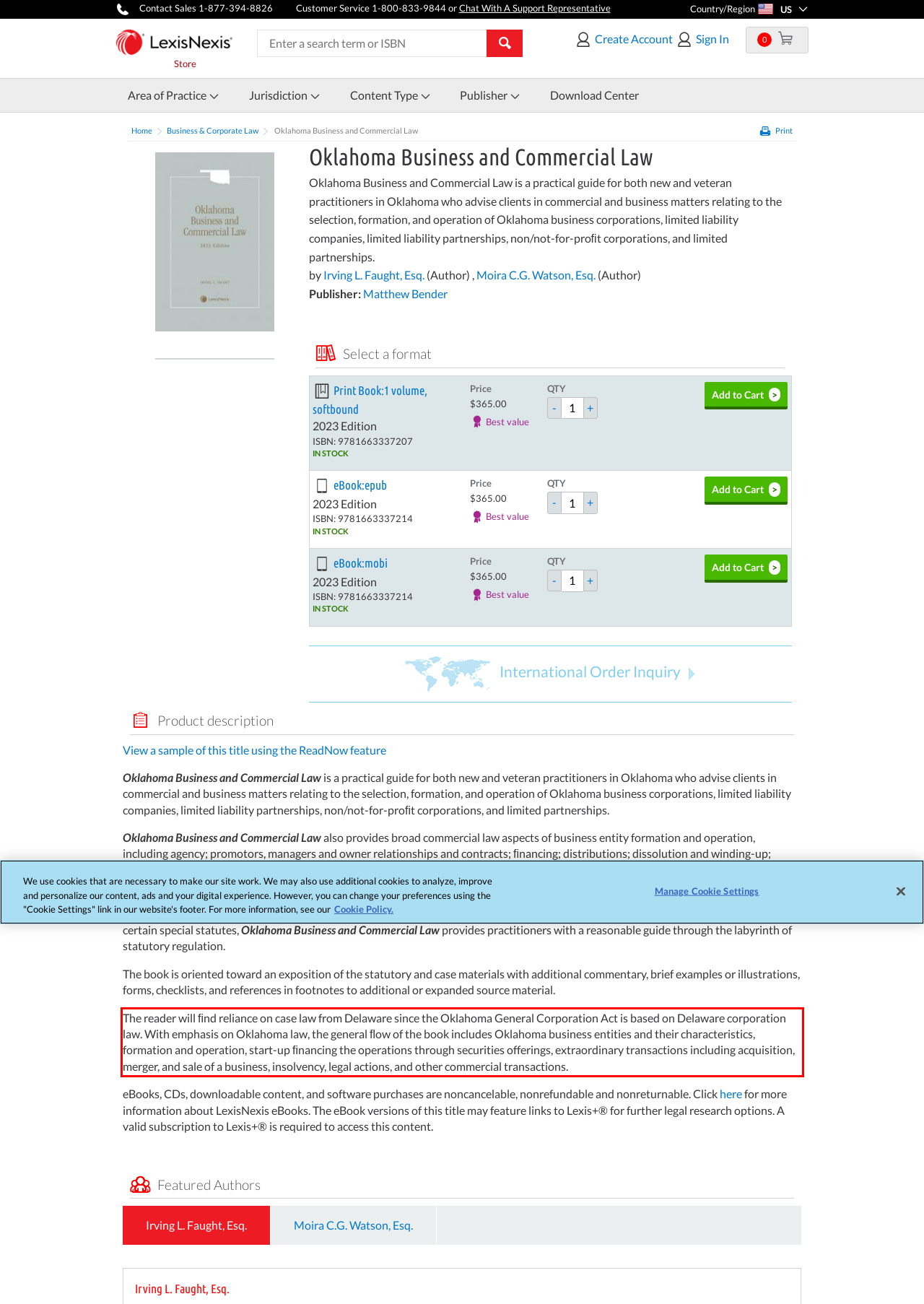Please perform OCR on the UI element surrounded by the red bounding box in the given webpage screenshot and extract its text content.

The reader will ﬁnd reliance on case law from Delaware since the Oklahoma General Corporation Act is based on Delaware corporation law. With emphasis on Oklahoma law, the general ﬂow of the book includes Oklahoma business entities and their characteristics, formation and operation, start-up ﬁnancing the operations through securities offerings, extraordinary transactions including acquisition, merger, and sale of a business, insolvency, legal actions, and other commercial transactions.